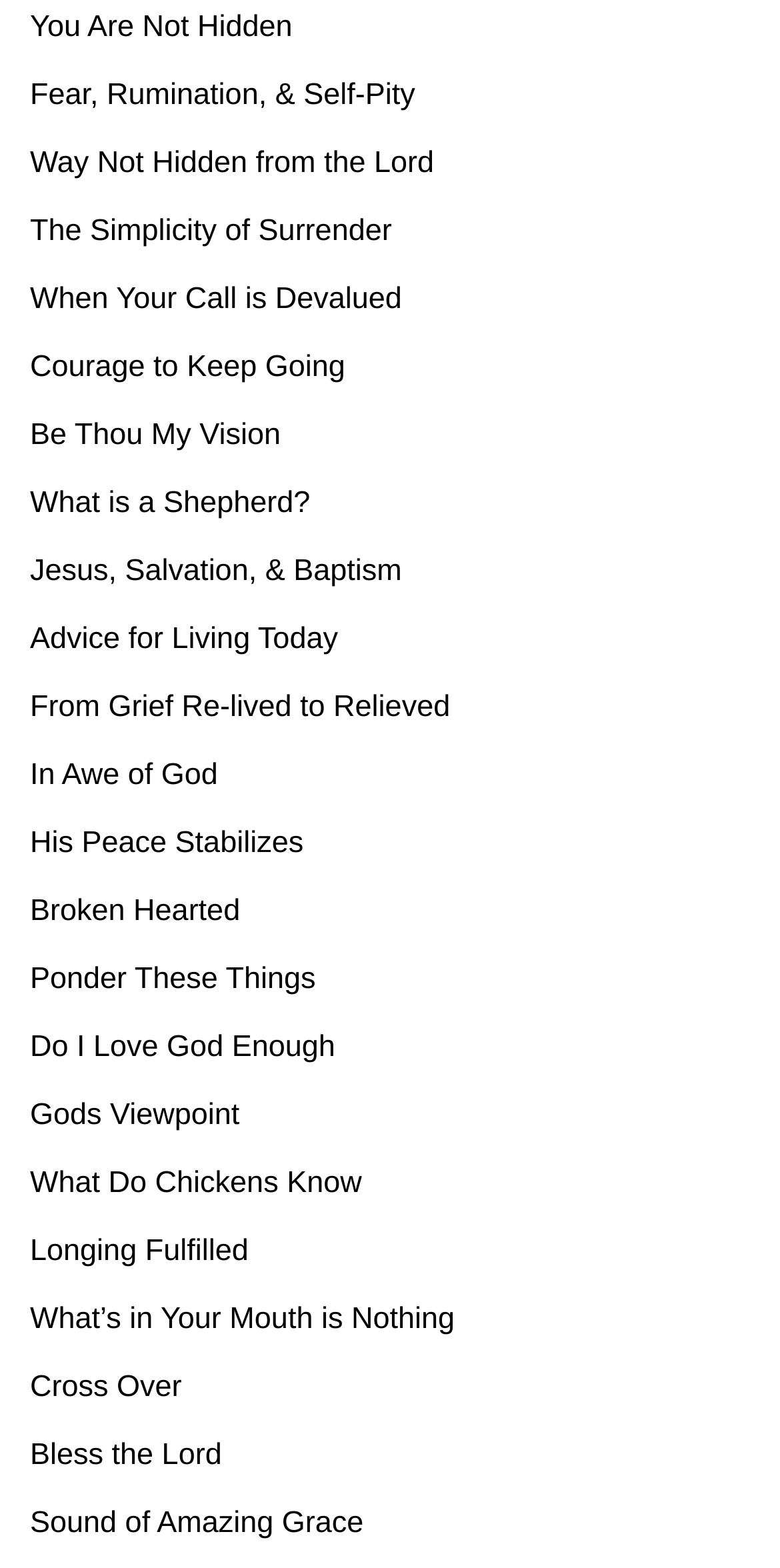Find the bounding box coordinates of the element's region that should be clicked in order to follow the given instruction: "explore 'The Simplicity of Surrender'". The coordinates should consist of four float numbers between 0 and 1, i.e., [left, top, right, bottom].

[0.038, 0.136, 0.502, 0.158]